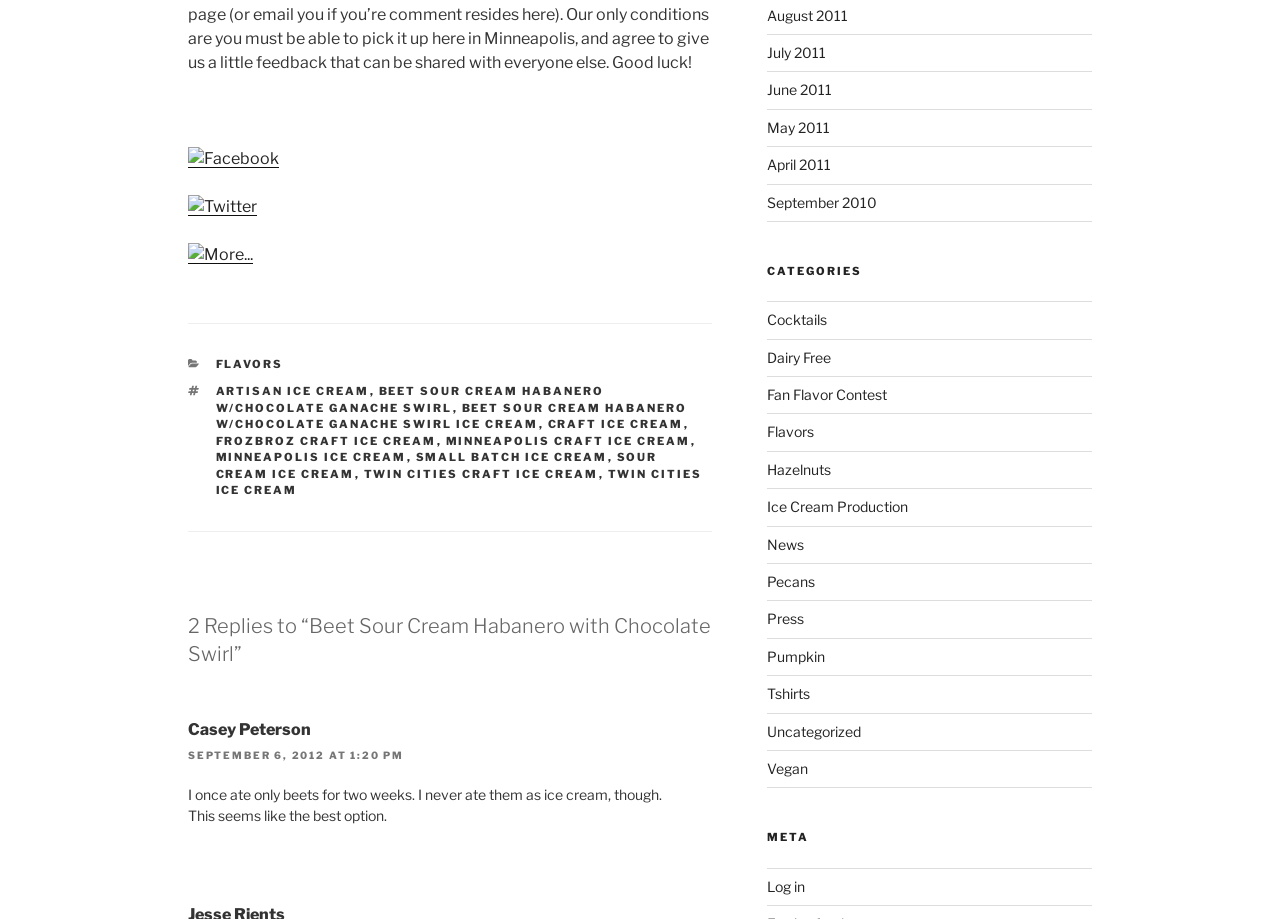Locate the bounding box coordinates of the area you need to click to fulfill this instruction: 'Read Casey Peterson's comment'. The coordinates must be in the form of four float numbers ranging from 0 to 1: [left, top, right, bottom].

[0.147, 0.783, 0.243, 0.804]